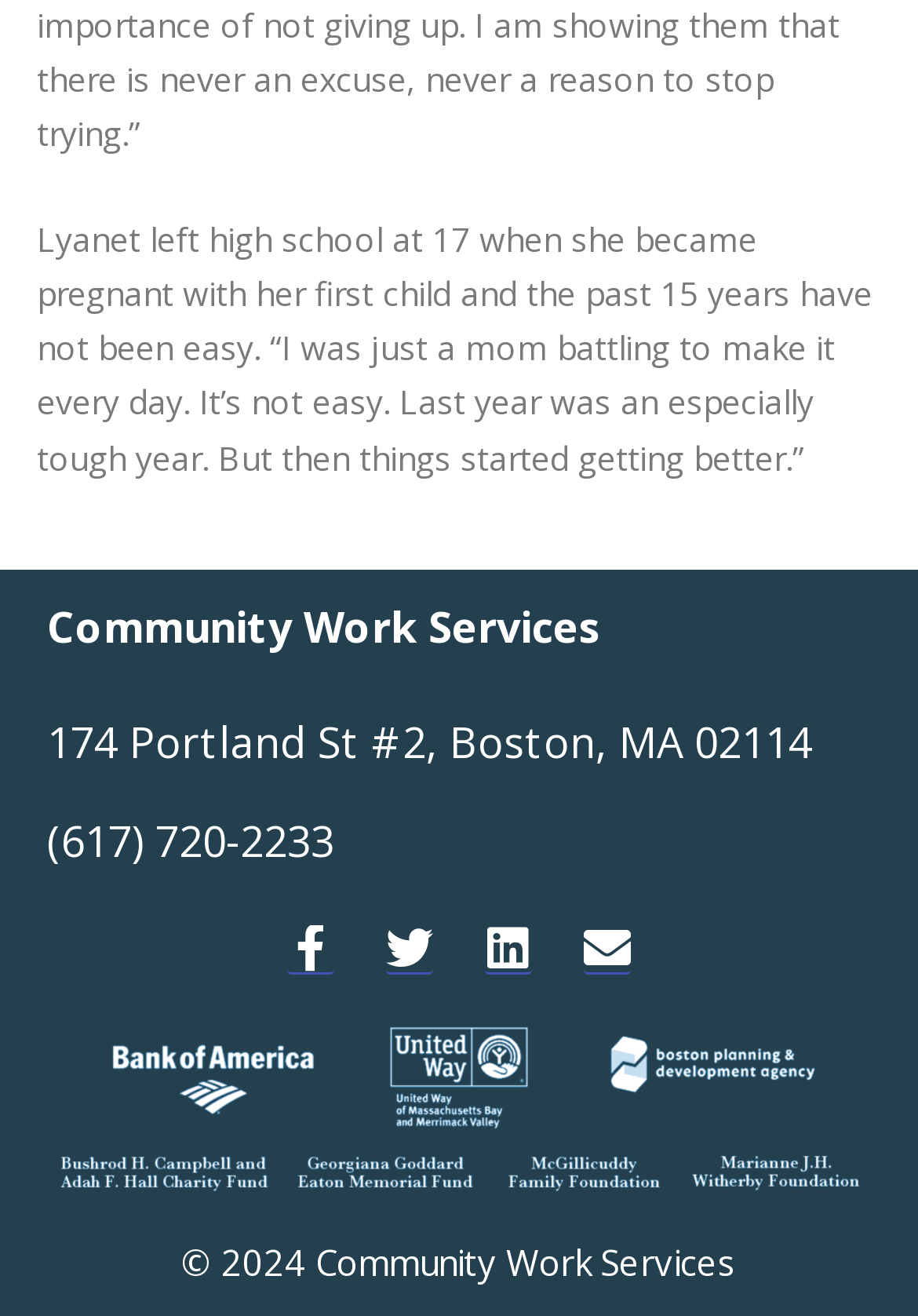What year is the copyright of Community Work Services?
Deliver a detailed and extensive answer to the question.

According to the heading element with the bounding box coordinates [0.051, 0.946, 0.949, 0.973], the copyright of Community Work Services is 2024.